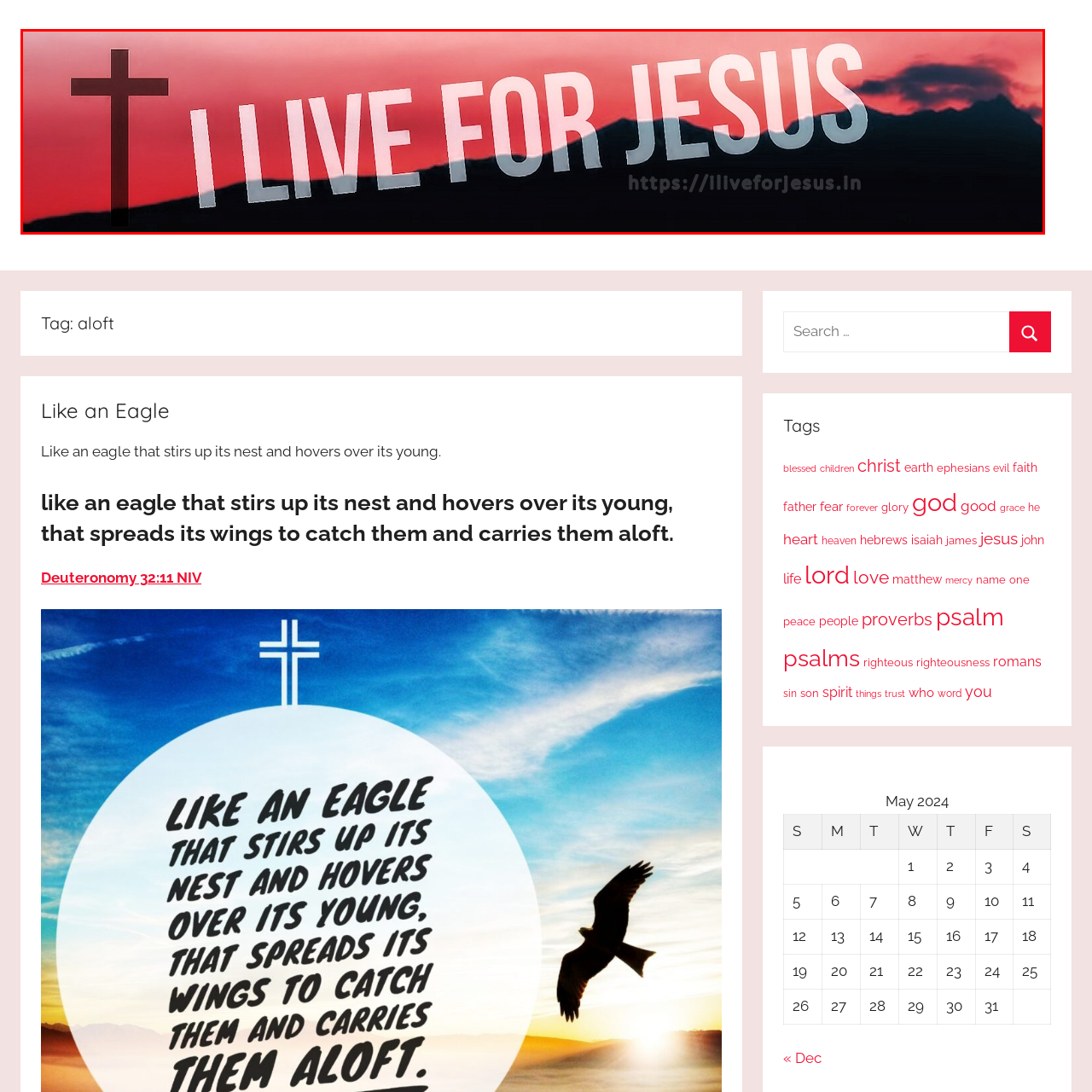Look at the image segment within the red box, What is the shape of the silhouette? Give a brief response in one word or phrase.

Cross